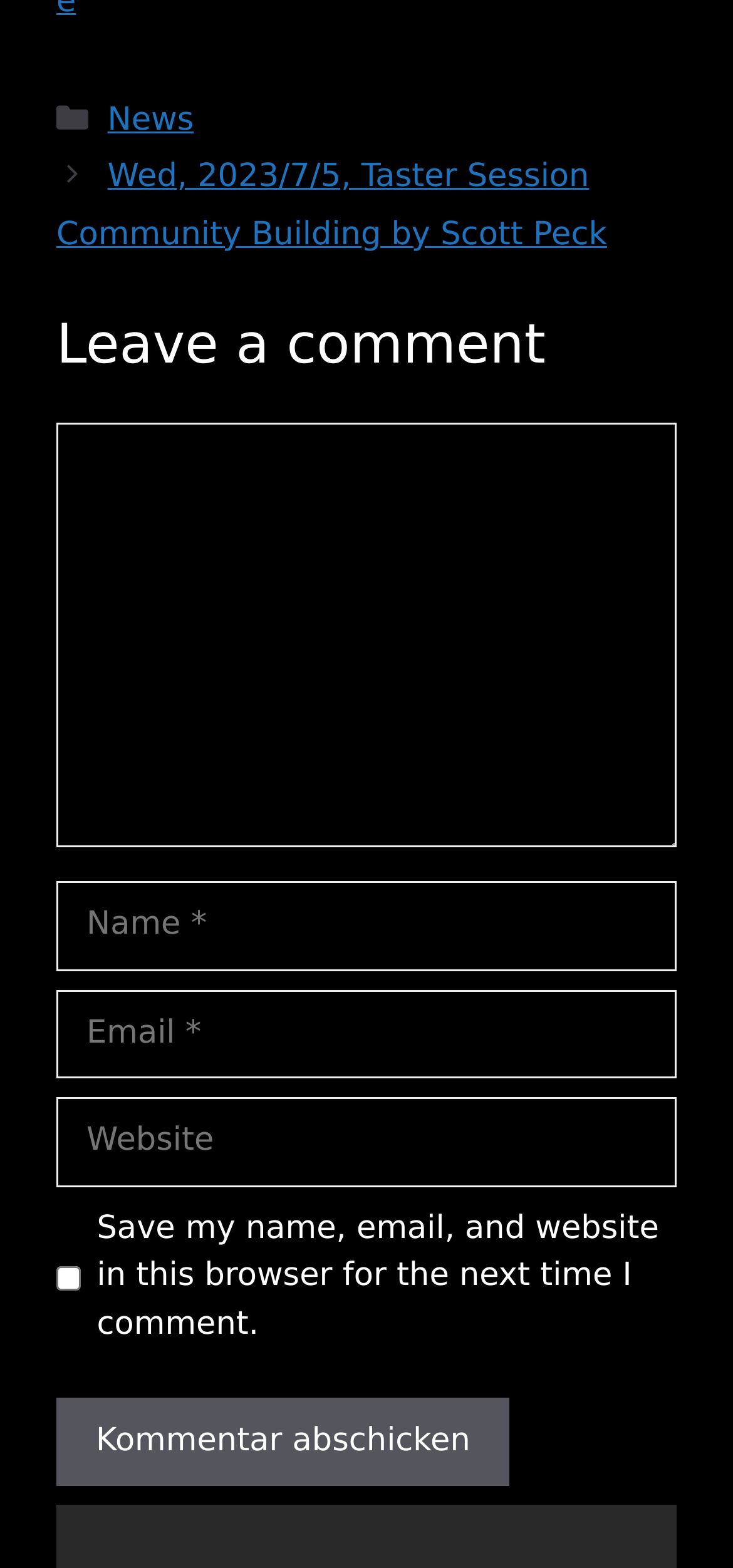Pinpoint the bounding box coordinates of the clickable element needed to complete the instruction: "View posts". The coordinates should be provided as four float numbers between 0 and 1: [left, top, right, bottom].

[0.077, 0.095, 0.923, 0.168]